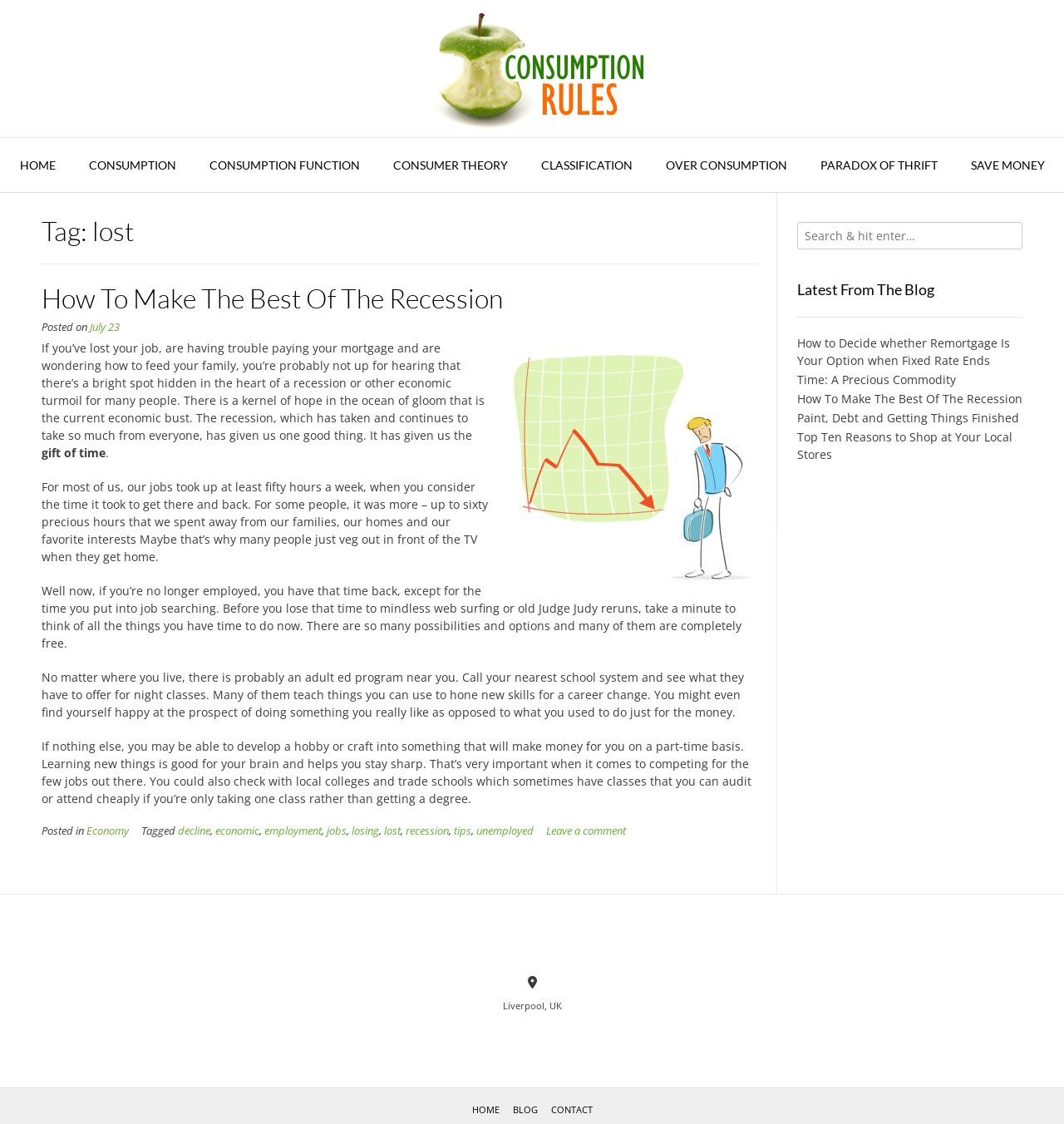Identify the bounding box coordinates for the region to click in order to carry out this instruction: "go to the 'CONTACT' page". Provide the coordinates using four float numbers between 0 and 1, formatted as [left, top, right, bottom].

[0.514, 0.98, 0.56, 0.994]